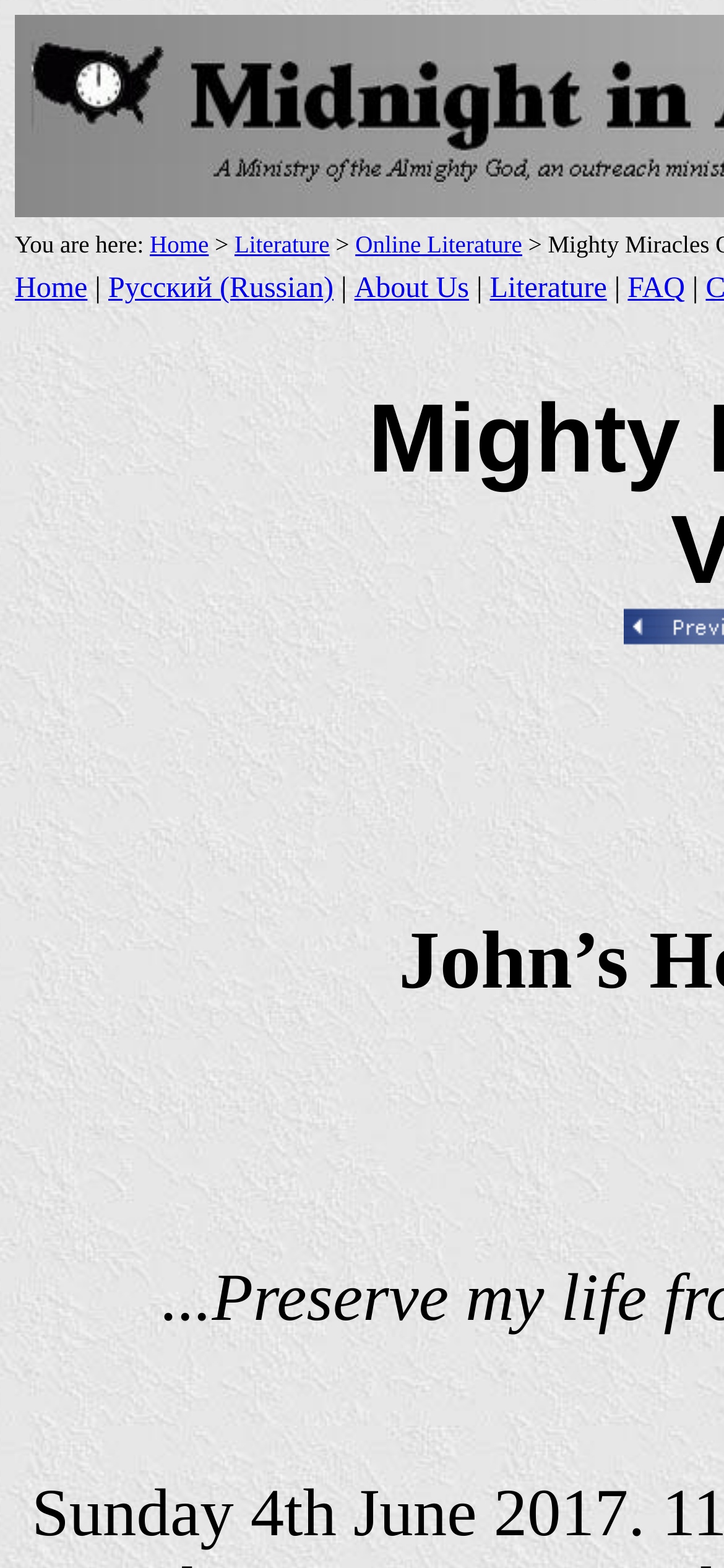Describe all visible elements and their arrangement on the webpage.

The webpage is titled "Chapter 147" and has a navigation menu at the top. The menu consists of five links: "Home" on the left, followed by "Literature", "Online Literature", and another "Home" link. To the right of these links, there are three more links: "Русский (Russian)", "About Us", and "Literature", separated by a vertical bar. The "FAQ" link is positioned at the far right of the navigation menu.